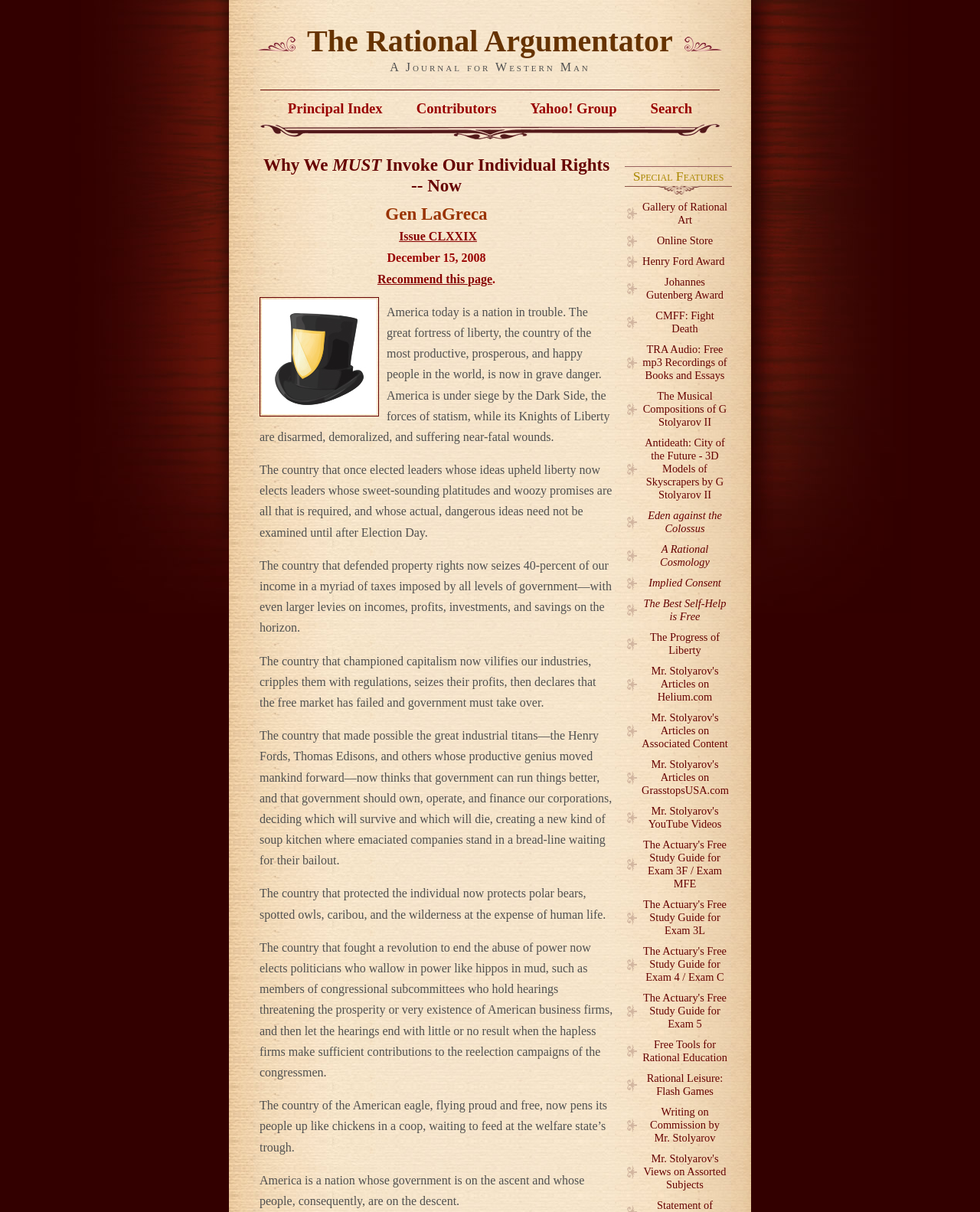Please identify the bounding box coordinates of the element's region that should be clicked to execute the following instruction: "Click on the 'Principal Index' link". The bounding box coordinates must be four float numbers between 0 and 1, i.e., [left, top, right, bottom].

[0.278, 0.076, 0.406, 0.102]